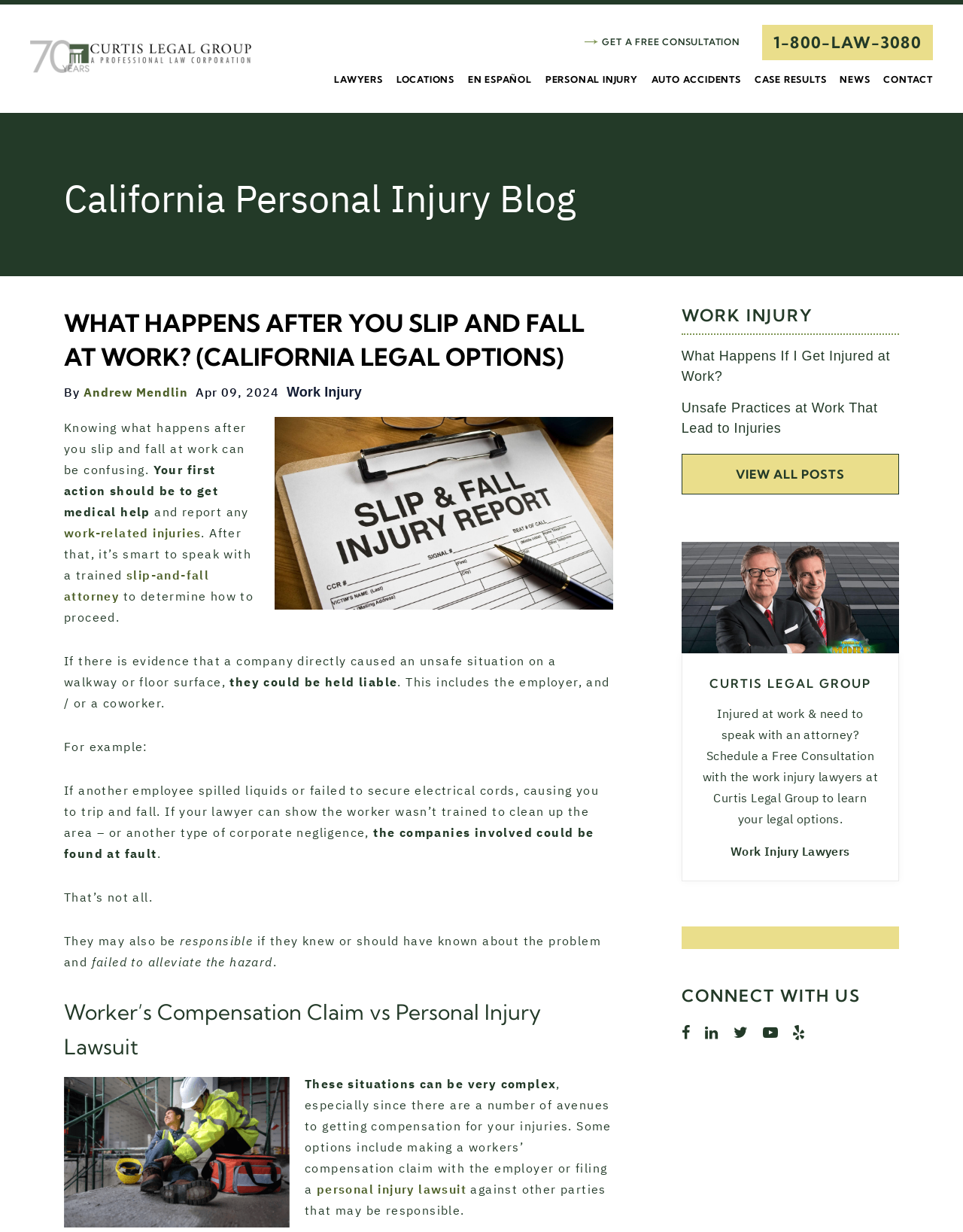Identify the bounding box coordinates of the clickable region required to complete the instruction: "Schedule a free consultation with work injury lawyers". The coordinates should be given as four float numbers within the range of 0 and 1, i.e., [left, top, right, bottom].

[0.759, 0.685, 0.883, 0.697]